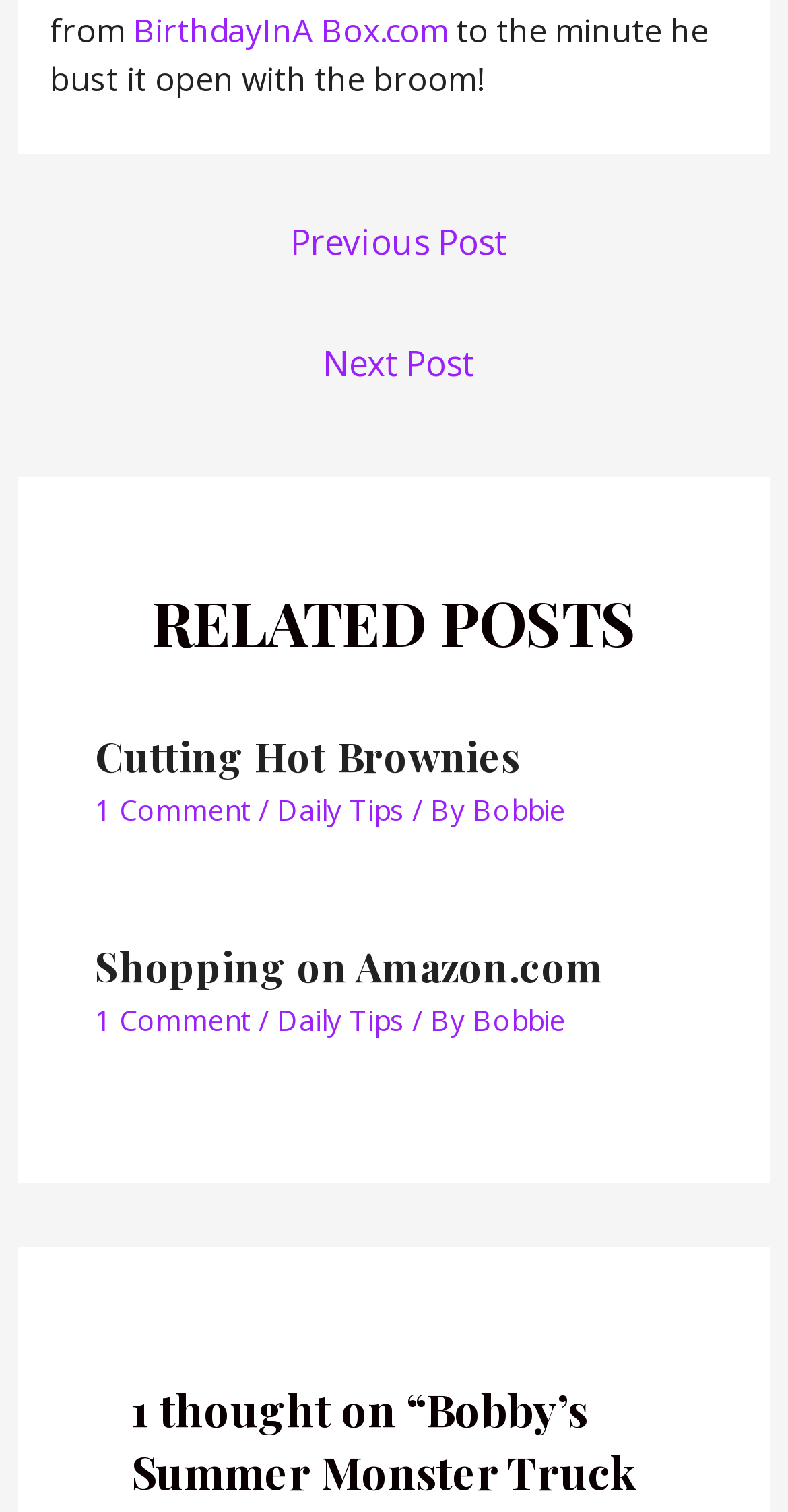Please find the bounding box coordinates of the clickable region needed to complete the following instruction: "go to previous post". The bounding box coordinates must consist of four float numbers between 0 and 1, i.e., [left, top, right, bottom].

[0.027, 0.136, 0.983, 0.19]